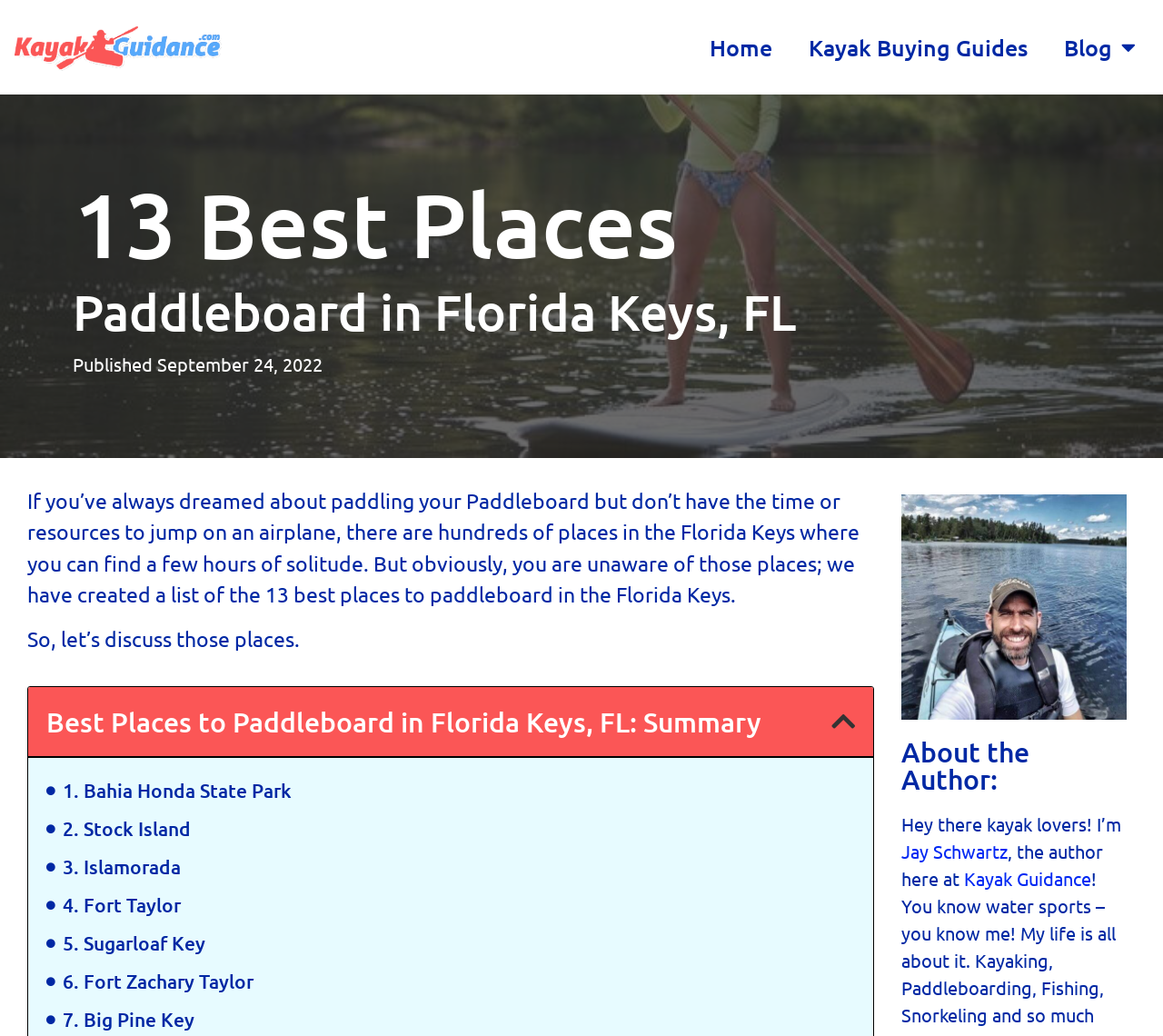Please provide the bounding box coordinates for the element that needs to be clicked to perform the instruction: "Read about the author". The coordinates must consist of four float numbers between 0 and 1, formatted as [left, top, right, bottom].

[0.775, 0.713, 0.969, 0.765]